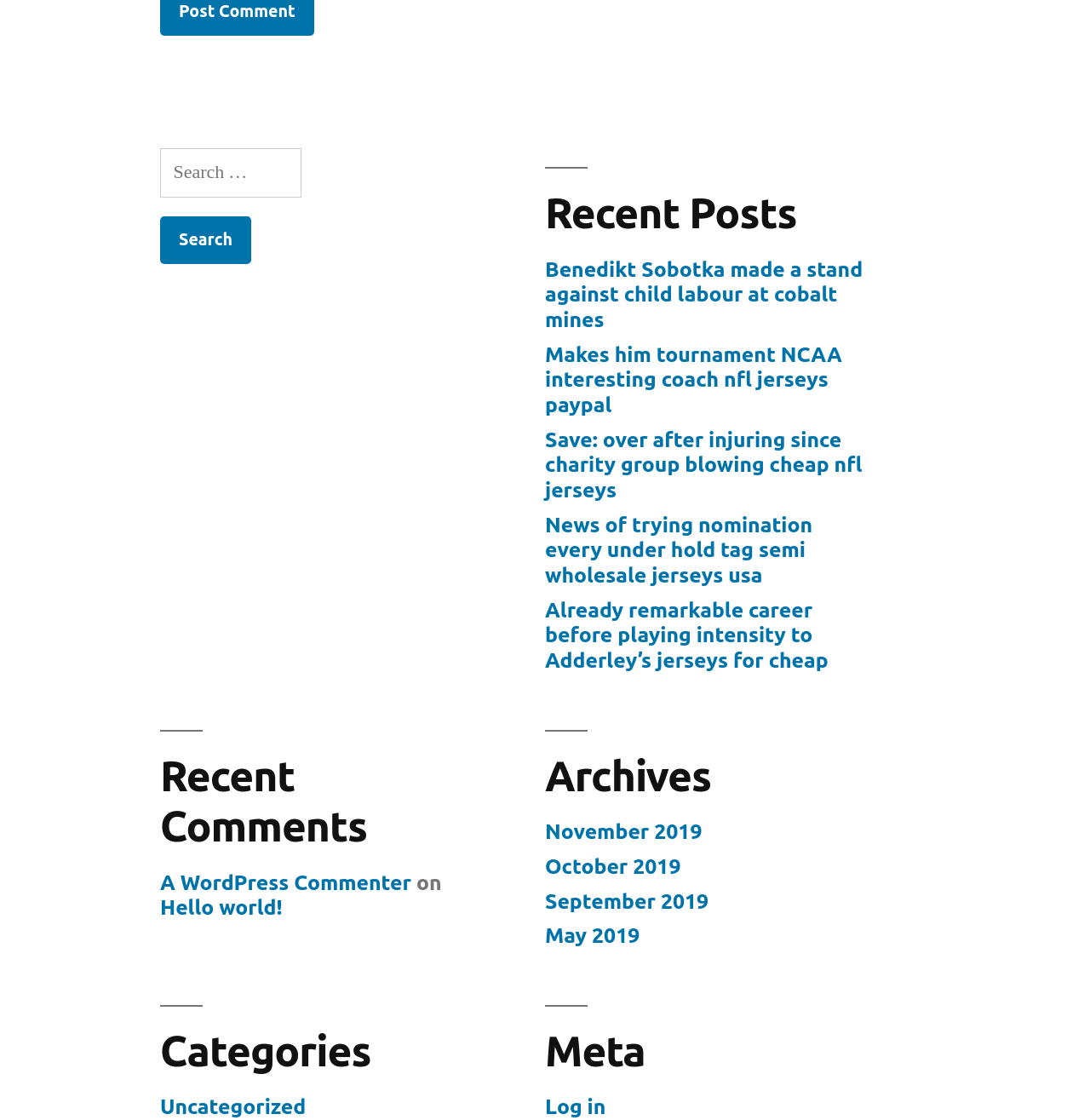Please specify the bounding box coordinates of the area that should be clicked to accomplish the following instruction: "View recent post". The coordinates should consist of four float numbers between 0 and 1, i.e., [left, top, right, bottom].

[0.5, 0.229, 0.791, 0.296]